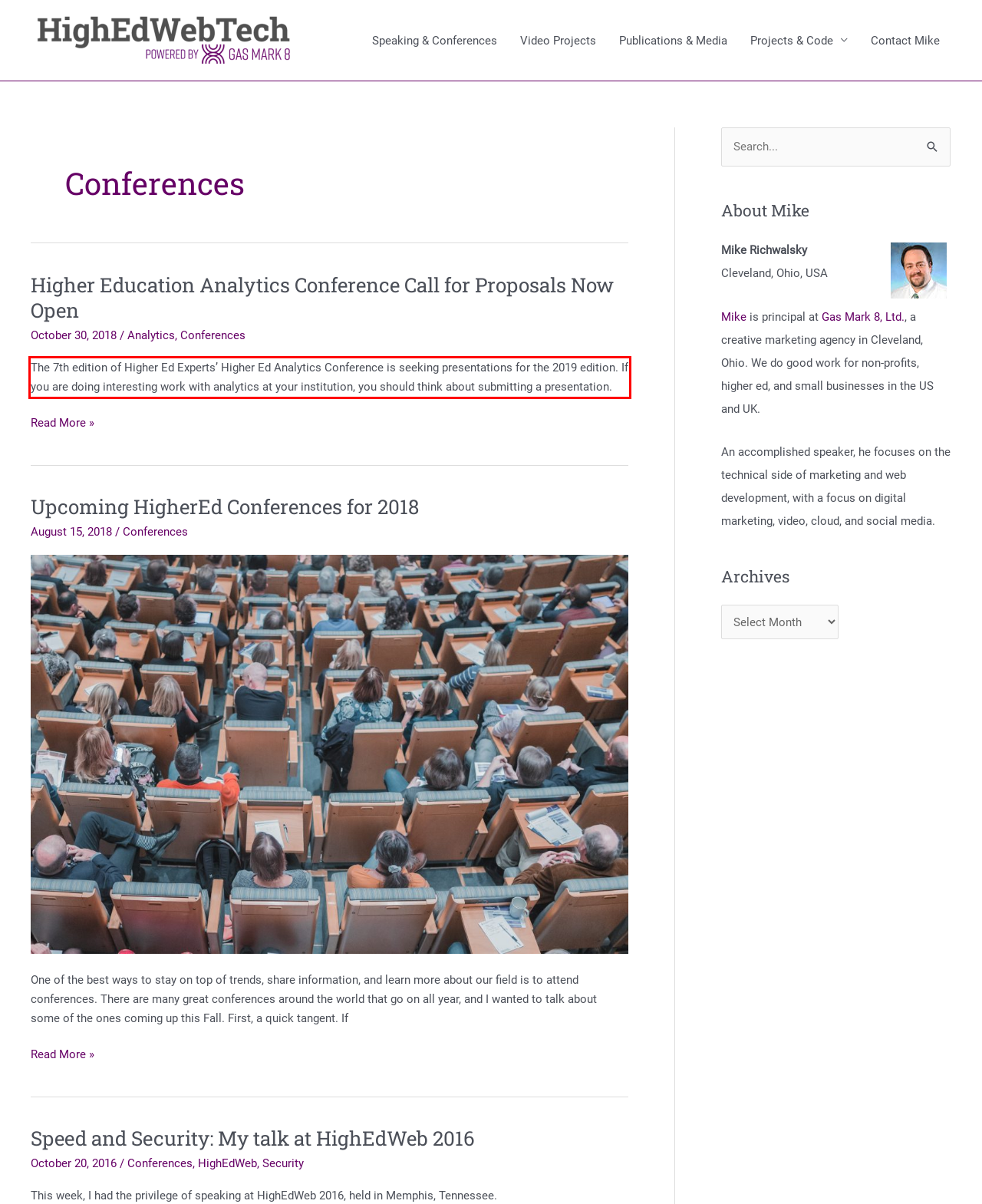Inspect the webpage screenshot that has a red bounding box and use OCR technology to read and display the text inside the red bounding box.

The 7th edition of Higher Ed Experts’ Higher Ed Analytics Conference is seeking presentations for the 2019 edition. If you are doing interesting work with analytics at your institution, you should think about submitting a presentation.